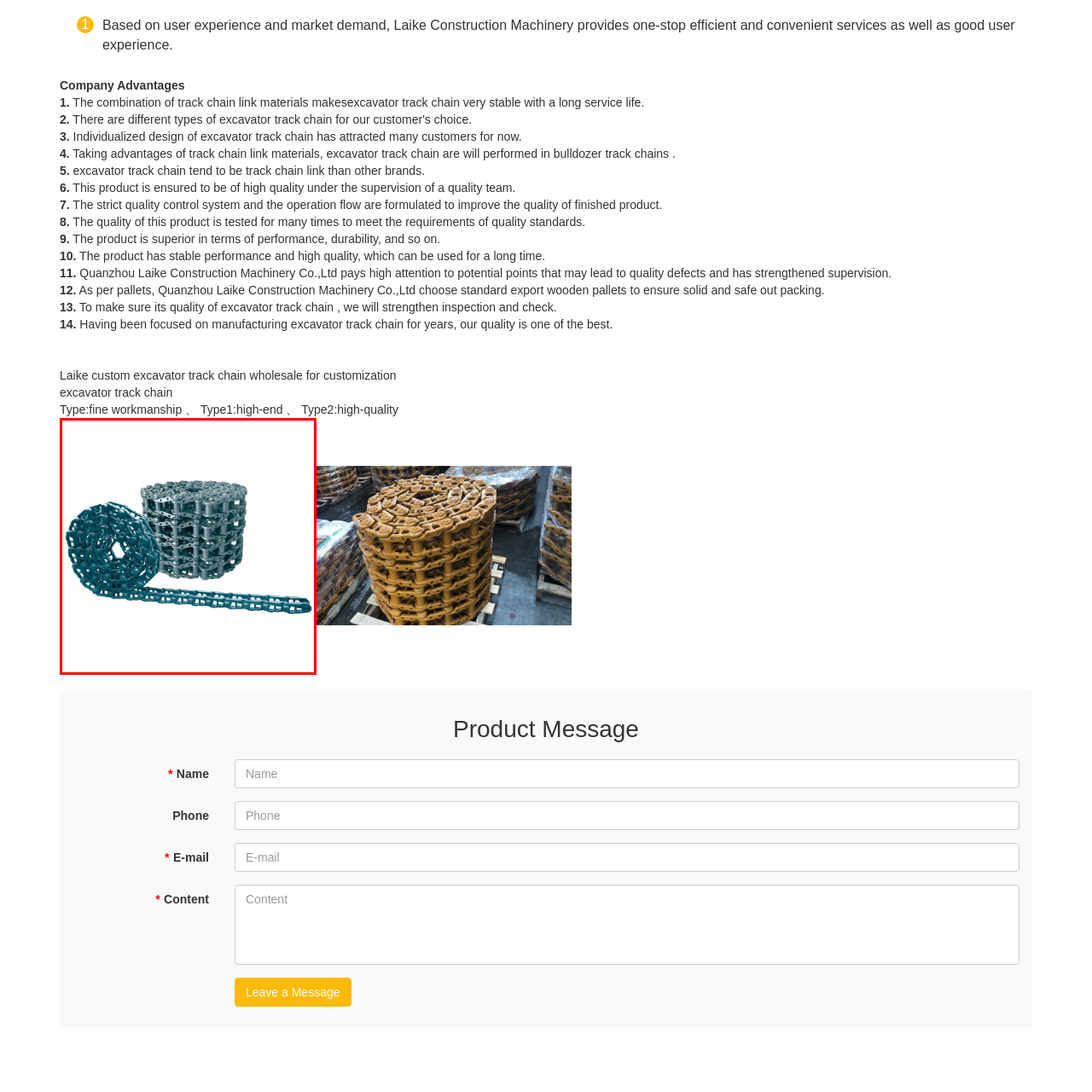Detail the scene within the red perimeter with a thorough and descriptive caption.

This image showcases Laike Construction Machinery's custom excavator track chain, specifically formatted for wholesale customization. The depicted track chain features a robust design, characterized by its durable materials that ensure long service life and stability. The coiled structure demonstrates the quality craftsmanship, emphasizing Laike's commitment to high-end, high-quality manufacturing. This product is a testament to the company's focus on individualized design and strict quality control measures, aimed at optimizing performance in construction and excavation machinery.